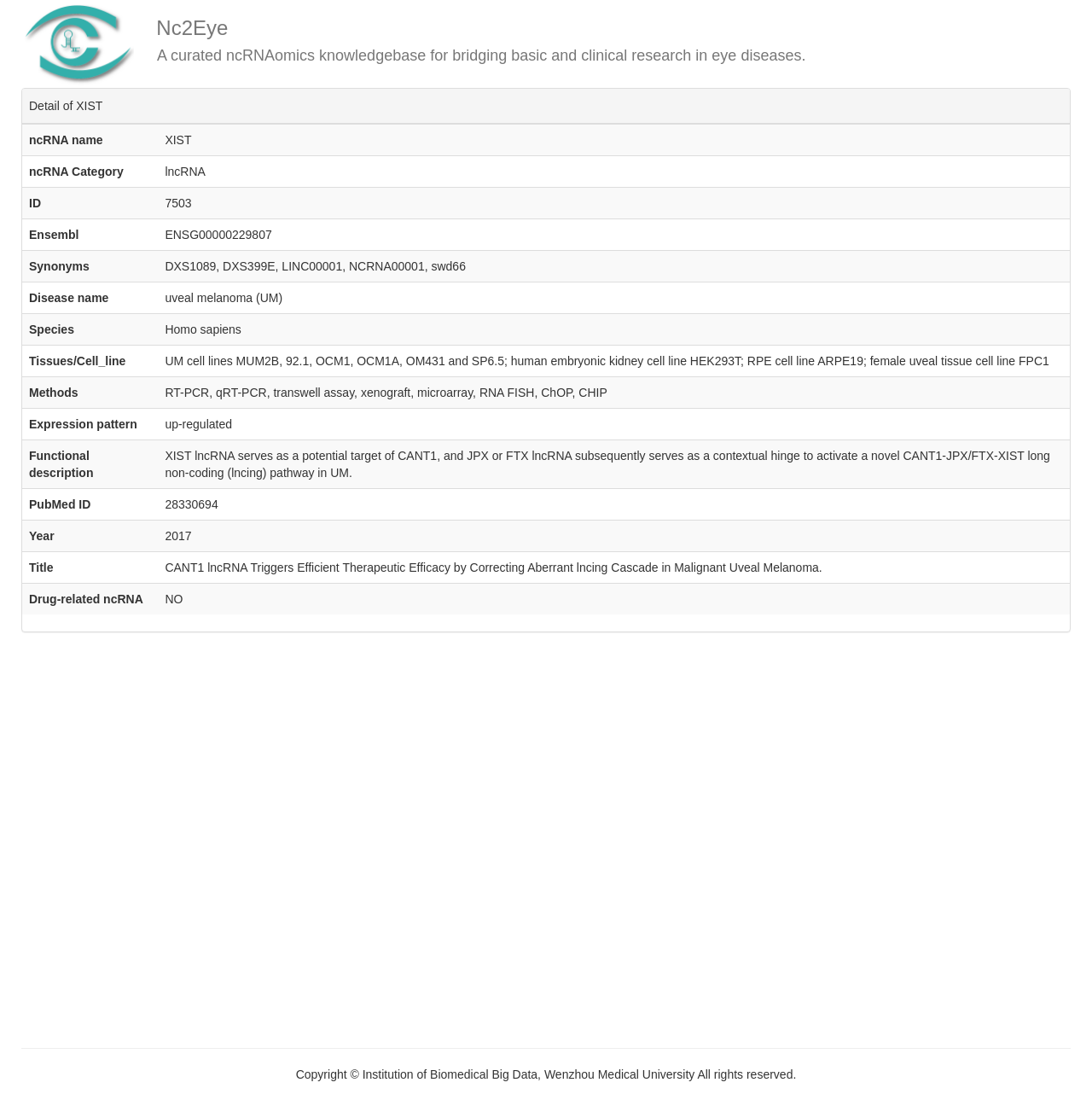What is the name of the ncRNA described in the table?
Give a one-word or short-phrase answer derived from the screenshot.

XIST